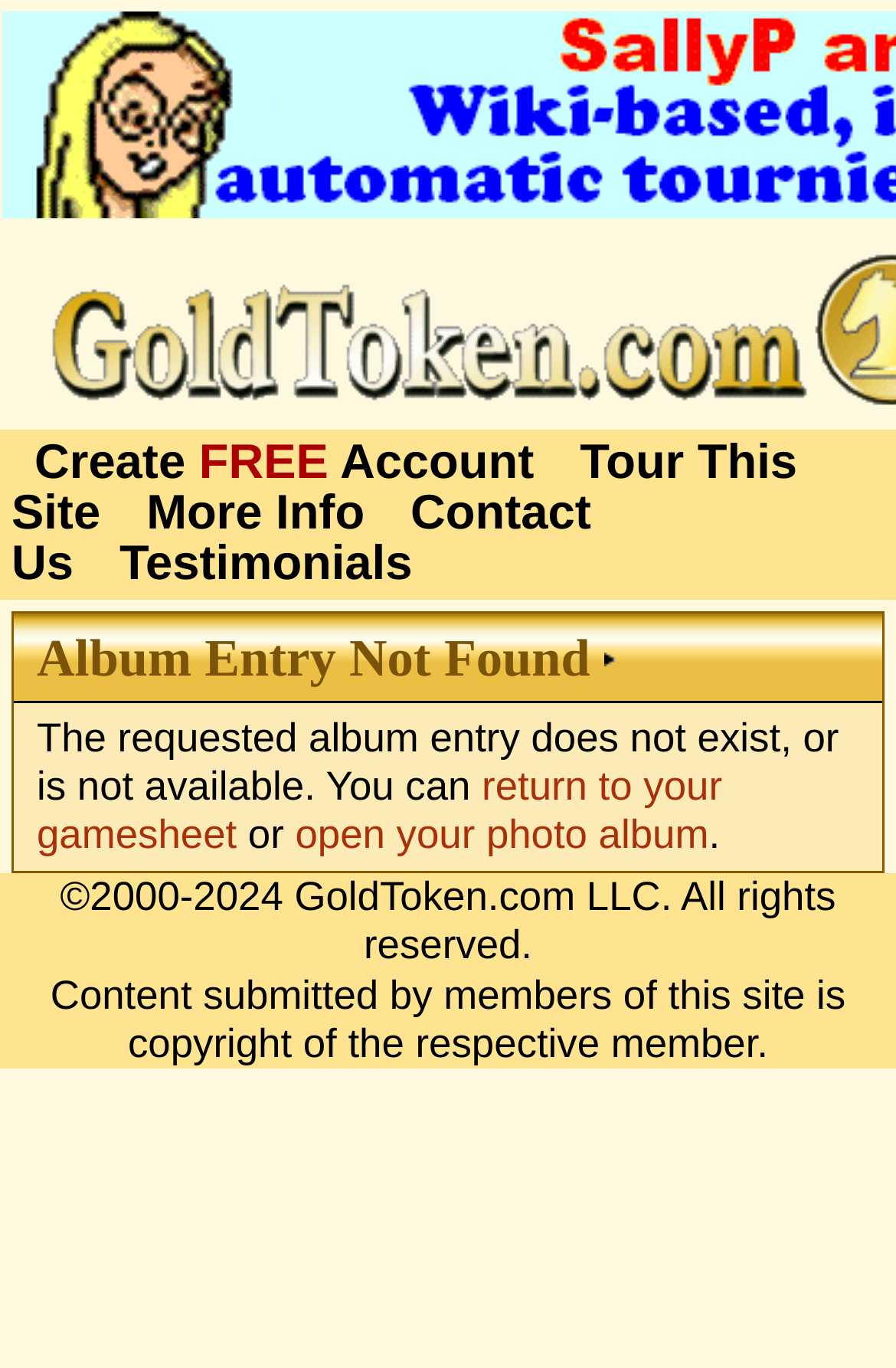Can you look at the image and give a comprehensive answer to the question:
What is the purpose of the 'return to your gamesheet' link?

The 'return to your gamesheet' link is provided as an option for users who encounter an error message, allowing them to navigate back to their gamesheet and continue playing games.